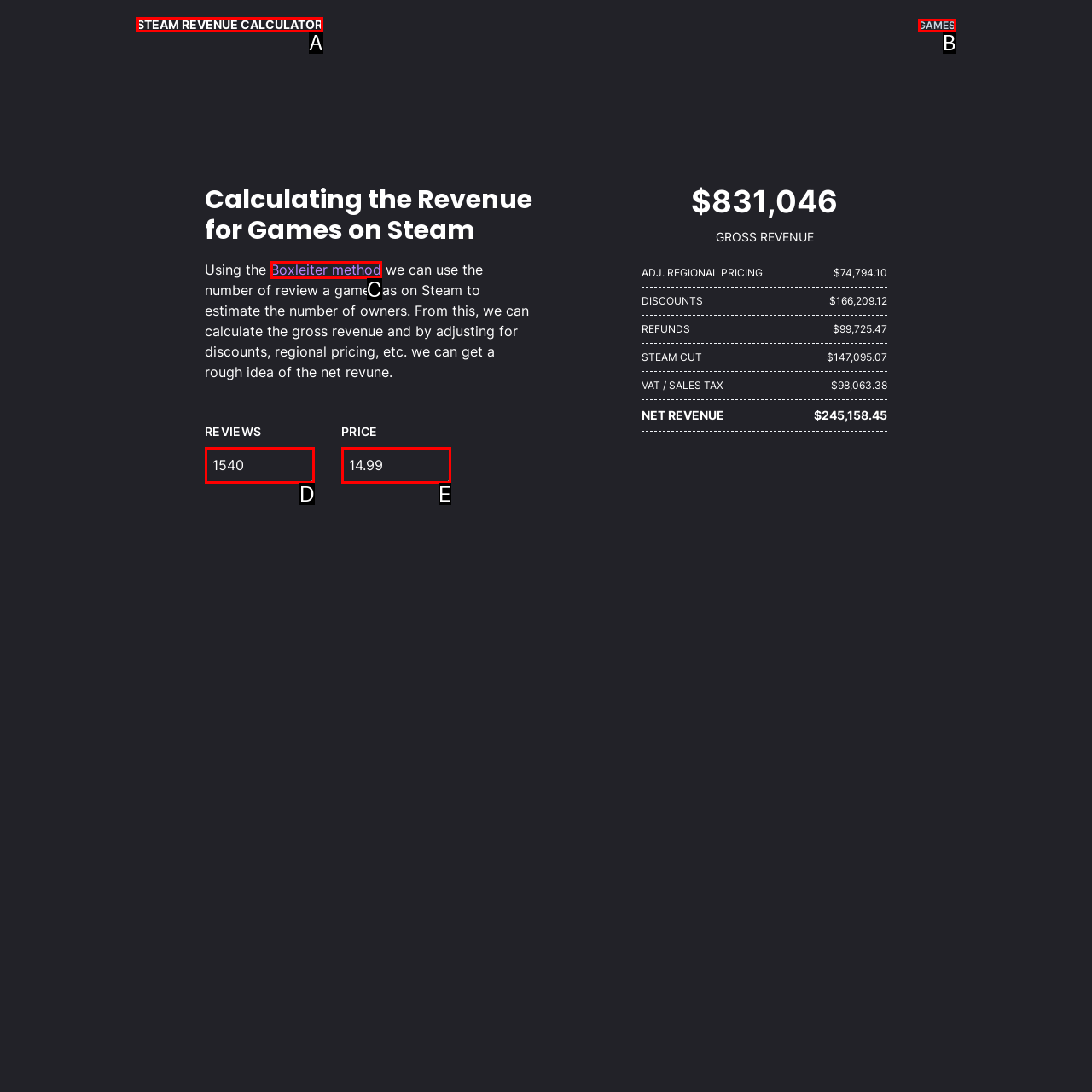Tell me which option best matches the description: input value="14.99" parent_node: PRICE value="14.99"
Answer with the option's letter from the given choices directly.

E